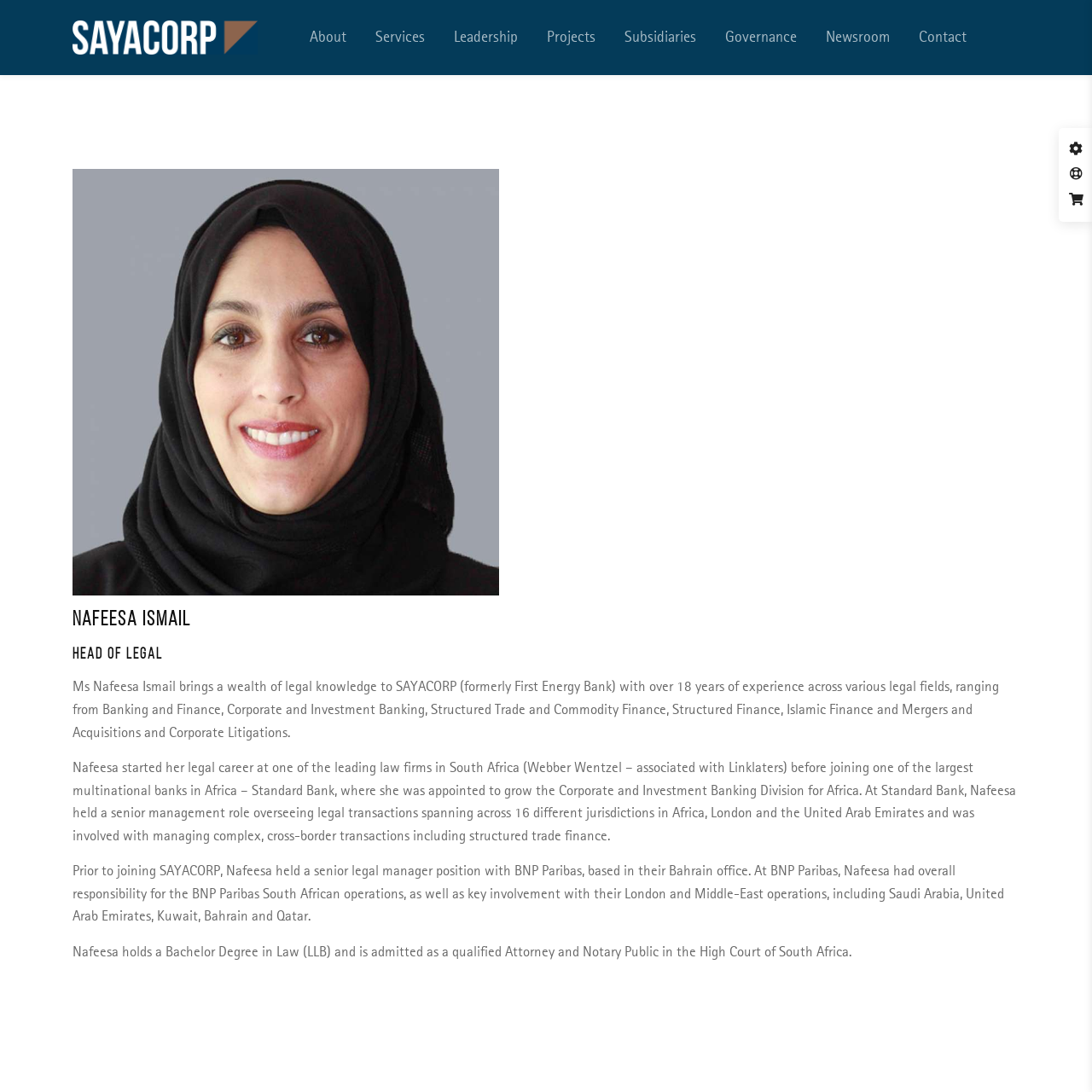Please identify the bounding box coordinates of the element that needs to be clicked to execute the following command: "Go to the Services page". Provide the bounding box using four float numbers between 0 and 1, formatted as [left, top, right, bottom].

[0.344, 0.0, 0.389, 0.069]